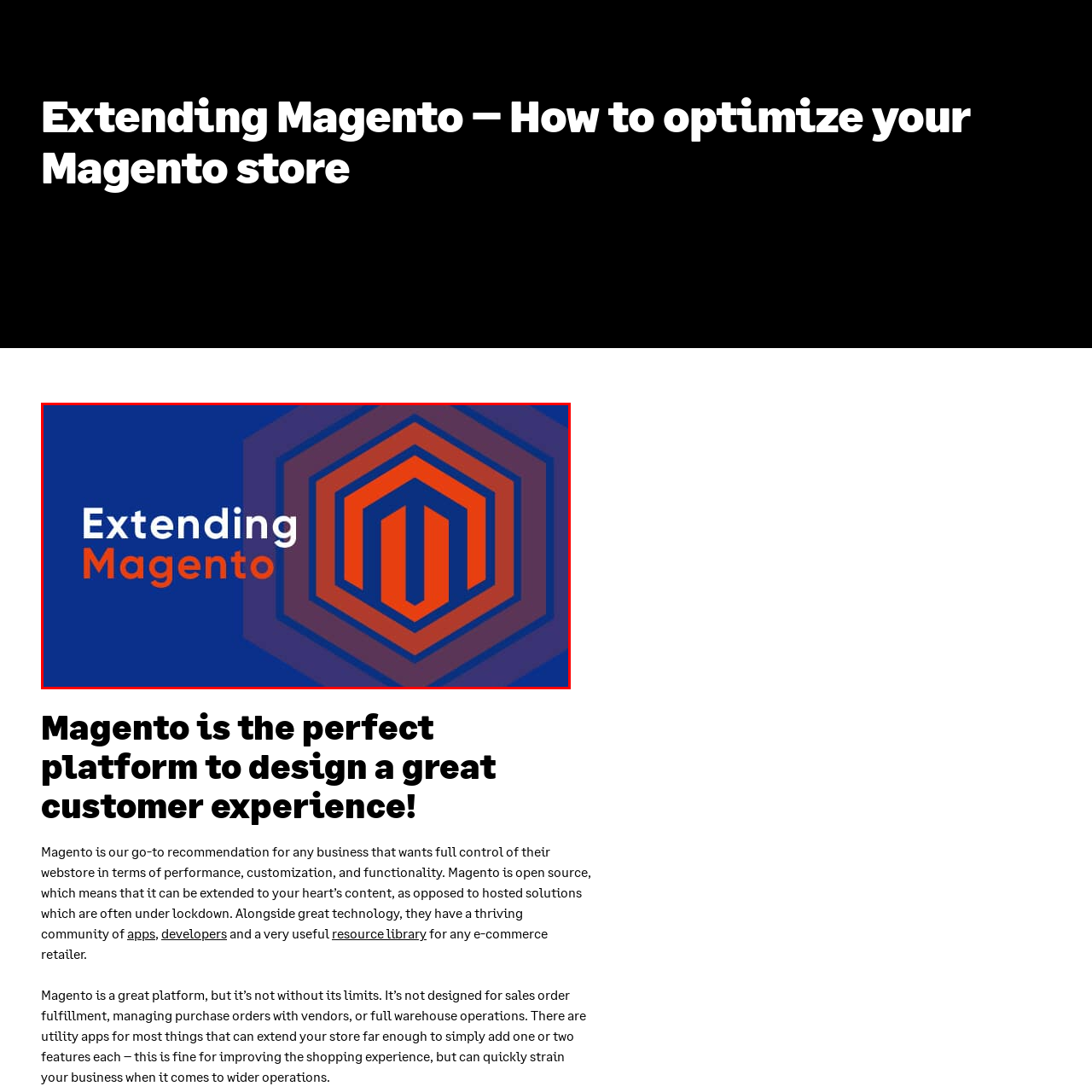What shape is featured in the Magento logo?
Please closely examine the image within the red bounding box and provide a detailed answer based on the visual information.

The Magento logo is characterized by a bold geometric design, which includes layered hexagonal shapes that reflect the platform's robust architecture, as described in the caption.